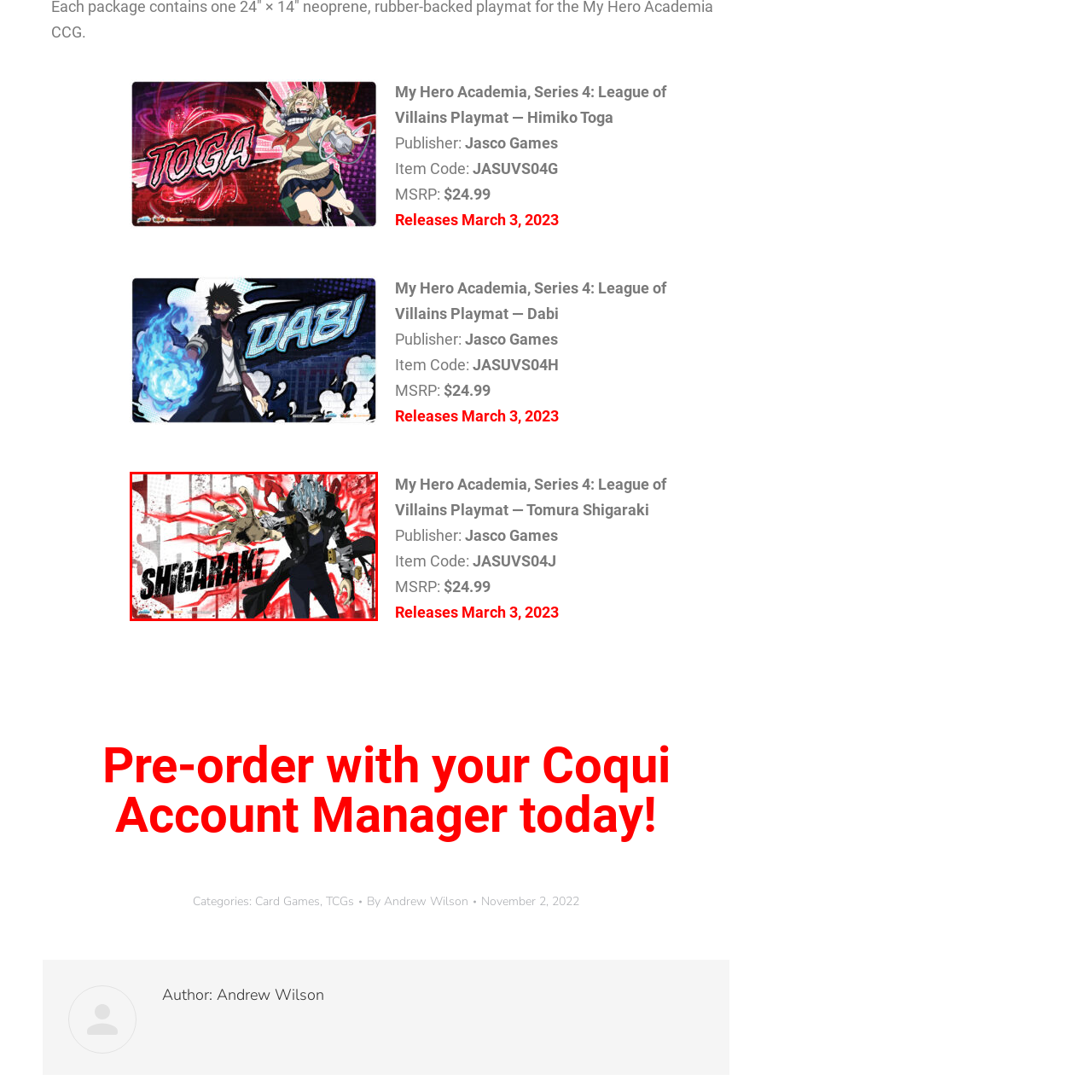Generate a detailed caption for the image that is outlined by the red border.

This vibrant image features Tomura Shigaraki, one of the central antagonists from the popular anime "My Hero Academia," prominently displayed on a playmat from the League of Villains Series 4 collection by Jasco Games. Shigaraki is depicted in a dynamic pose, extending his hand menacingly towards the viewer, which showcases his disheveled, white-blond hair and distinctive features, including his tattered attire and the iconic hands affixed to his body. 

The background bursts with striking red lines that symbolize his chaotic personality, complemented by bold black text declaring his name, "SHIGARAKI," which adds to the dramatic flair of the illustration. This playmat not only serves as a functional piece for card games but also as a collectible art piece for fans of the series. Priced at $24.99, it was released on March 3, 2023, and is a must-have for enthusiasts looking to enhance their gaming experience with a touch of their favorite villain.